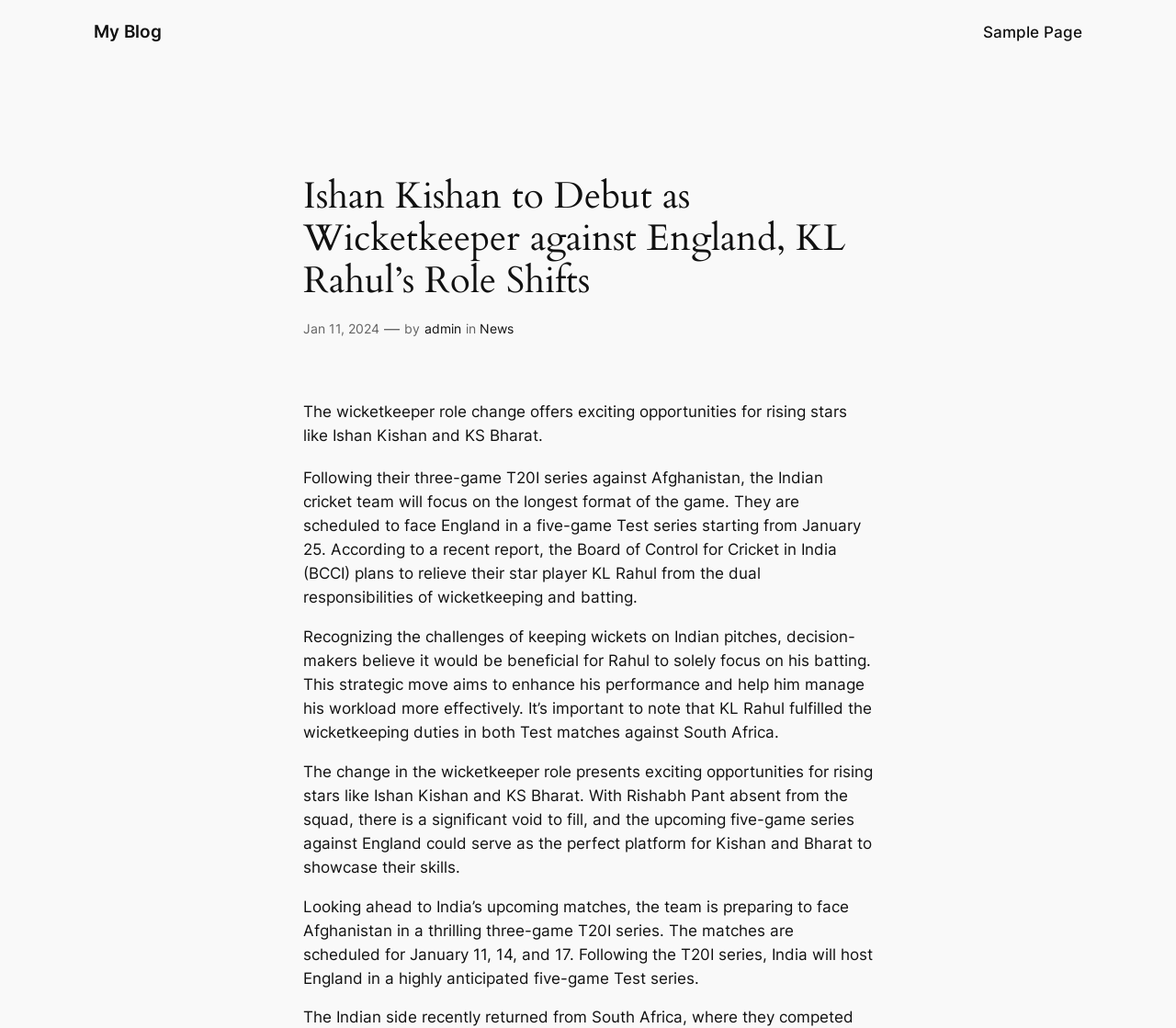How many Test matches did KL Rahul play against South Africa?
Give a single word or phrase as your answer by examining the image.

Two